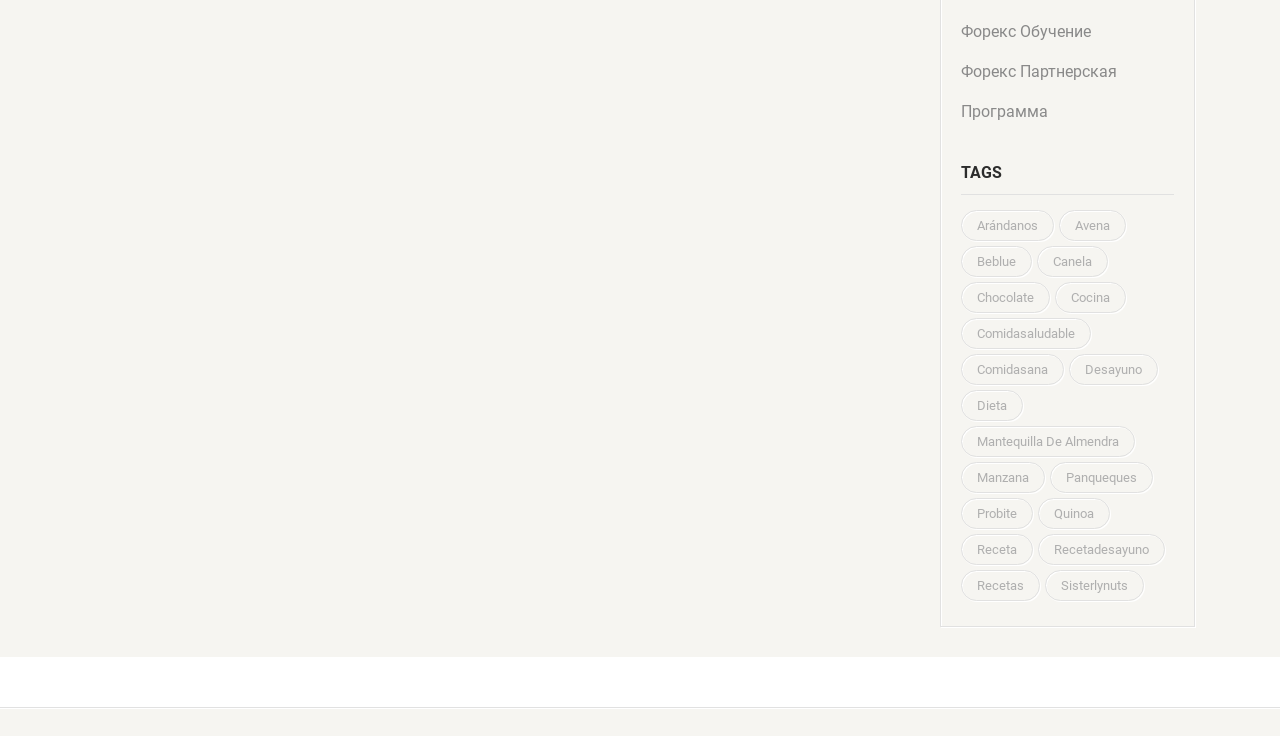Determine the coordinates of the bounding box for the clickable area needed to execute this instruction: "Click on the 'sisterlynuts' link".

[0.816, 0.774, 0.894, 0.816]